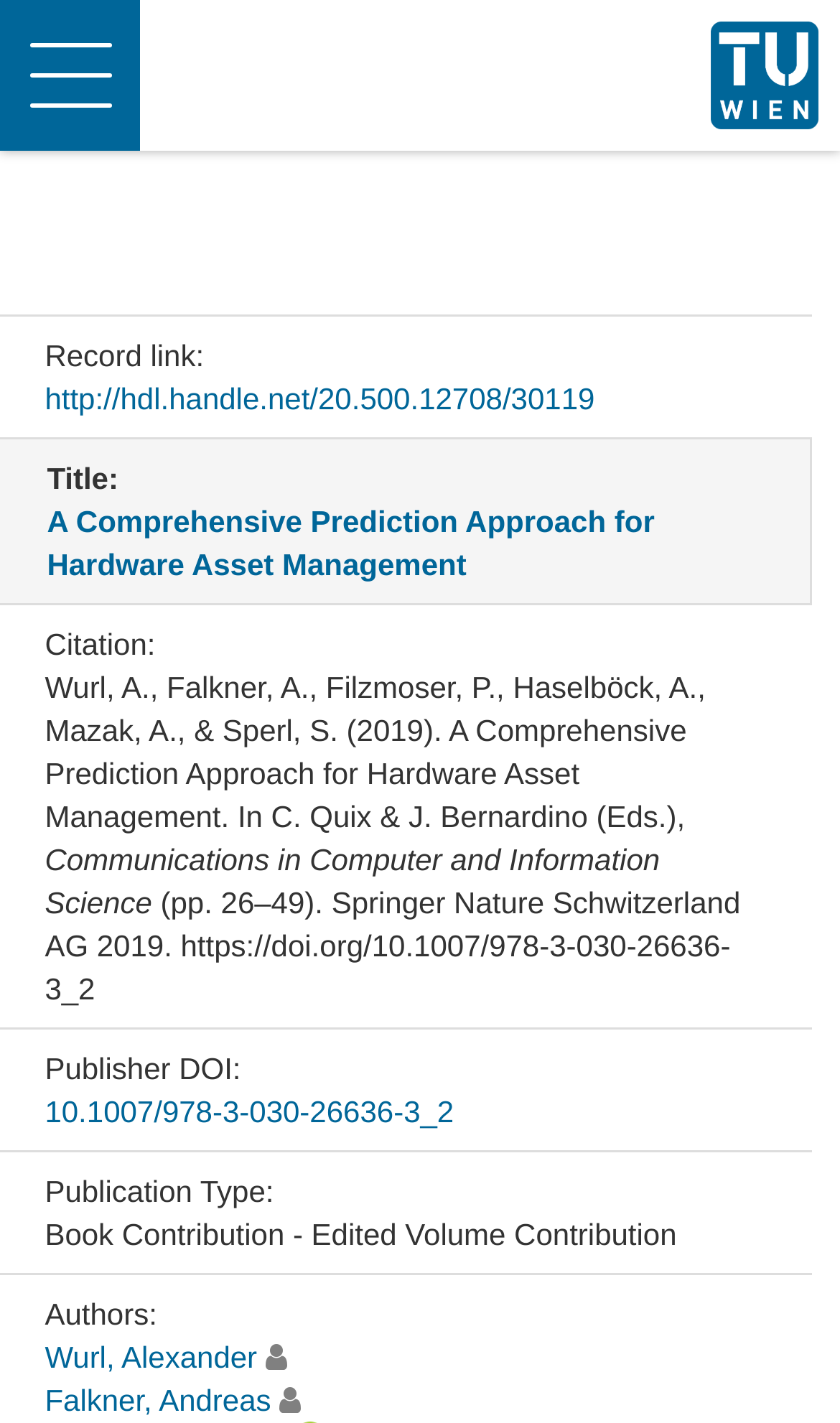Find the bounding box coordinates of the element I should click to carry out the following instruction: "Open the record link".

[0.053, 0.268, 0.708, 0.293]